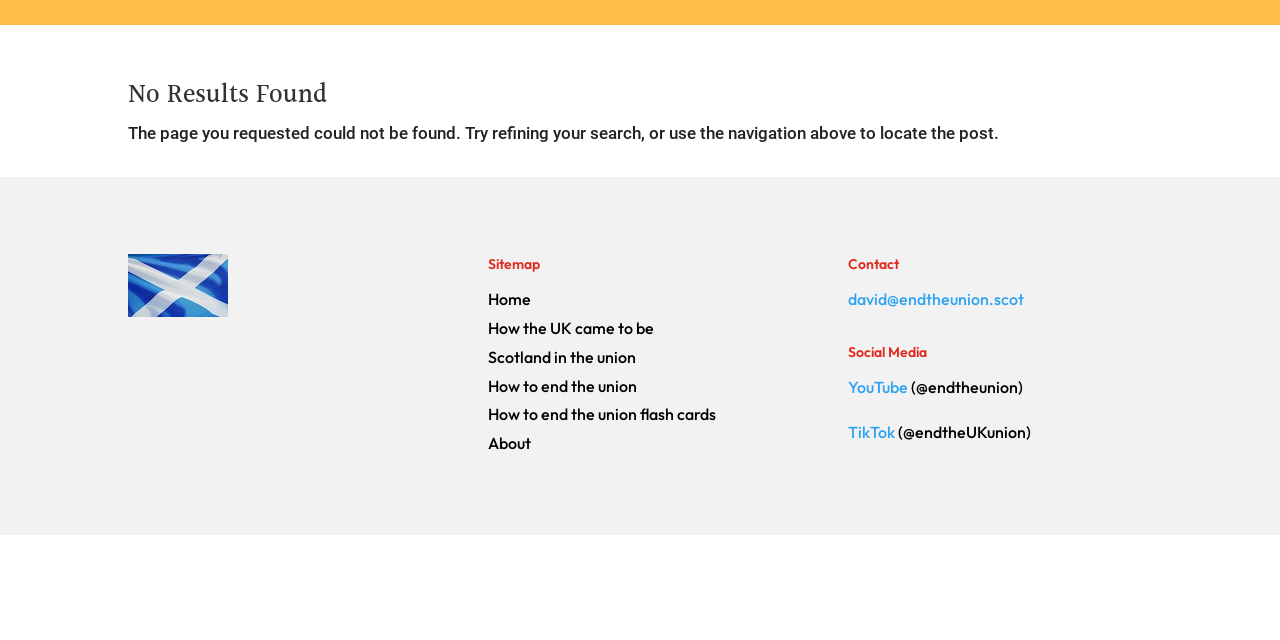Extract the bounding box coordinates for the HTML element that matches this description: "david@endtheunion.scot". The coordinates should be four float numbers between 0 and 1, i.e., [left, top, right, bottom].

[0.663, 0.452, 0.8, 0.483]